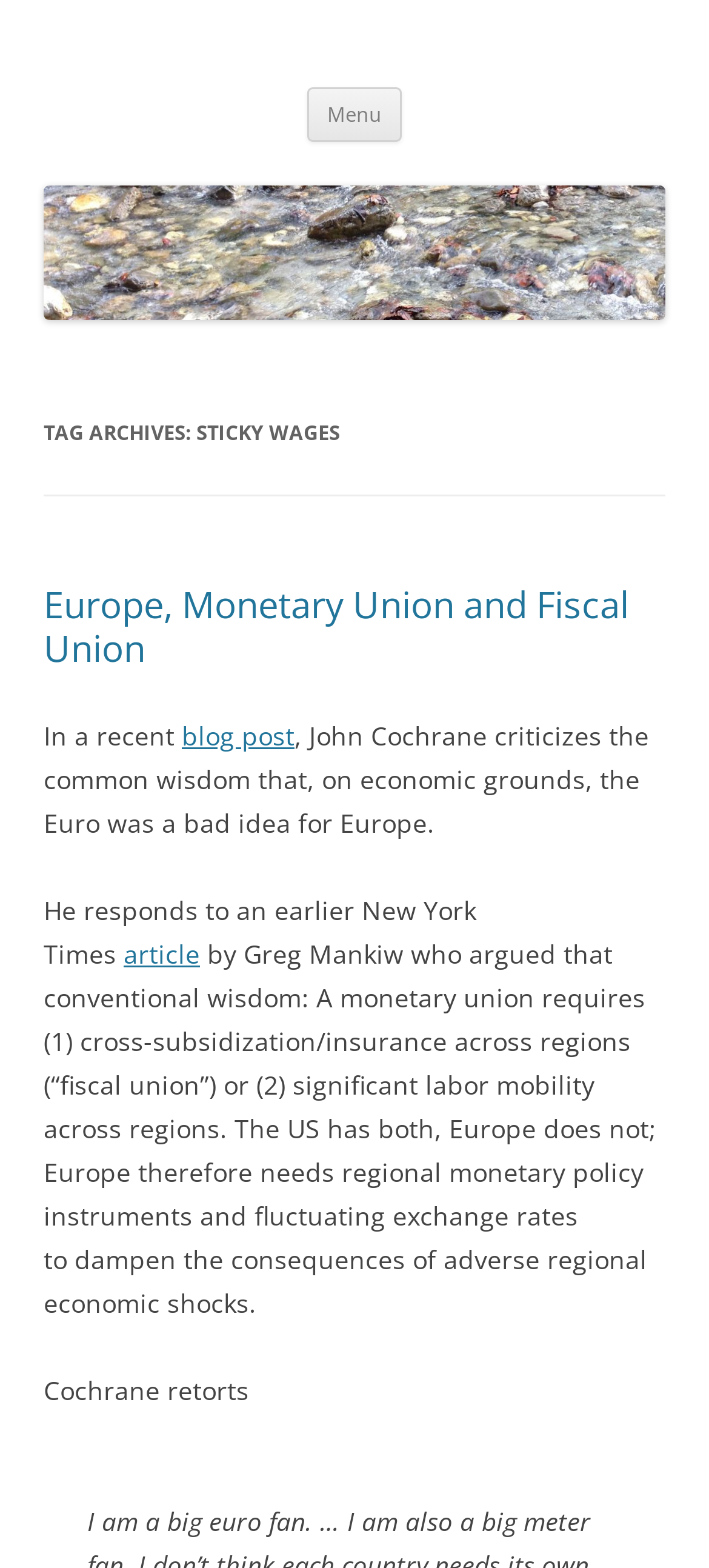Please examine the image and answer the question with a detailed explanation:
What is the title of the blog post?

The title of the blog post can be inferred from the heading element with the text 'TAG ARCHIVES: STICKY WAGES' which is located below the author's name.